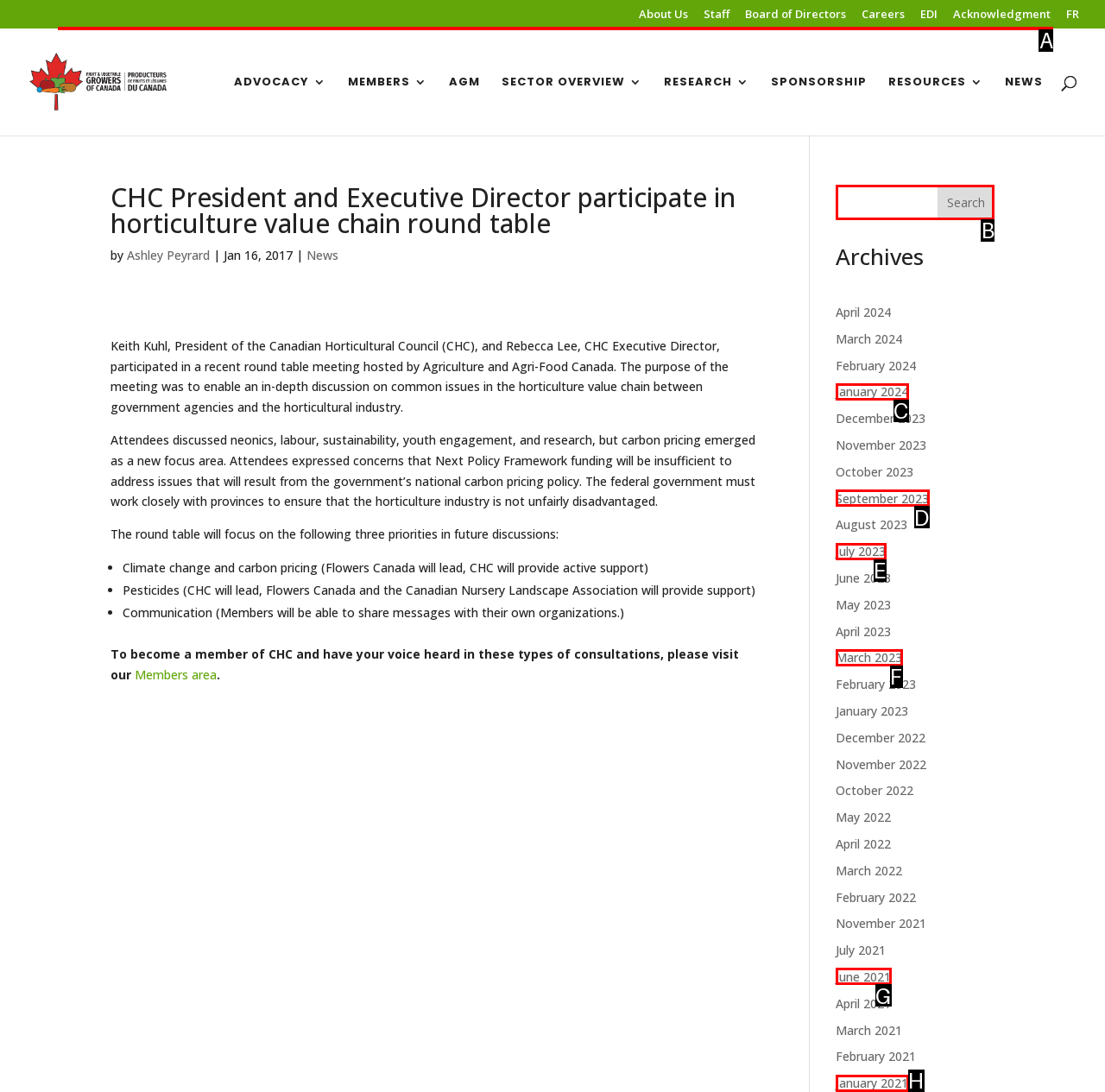Determine which HTML element should be clicked for this task: Search for something
Provide the option's letter from the available choices.

A